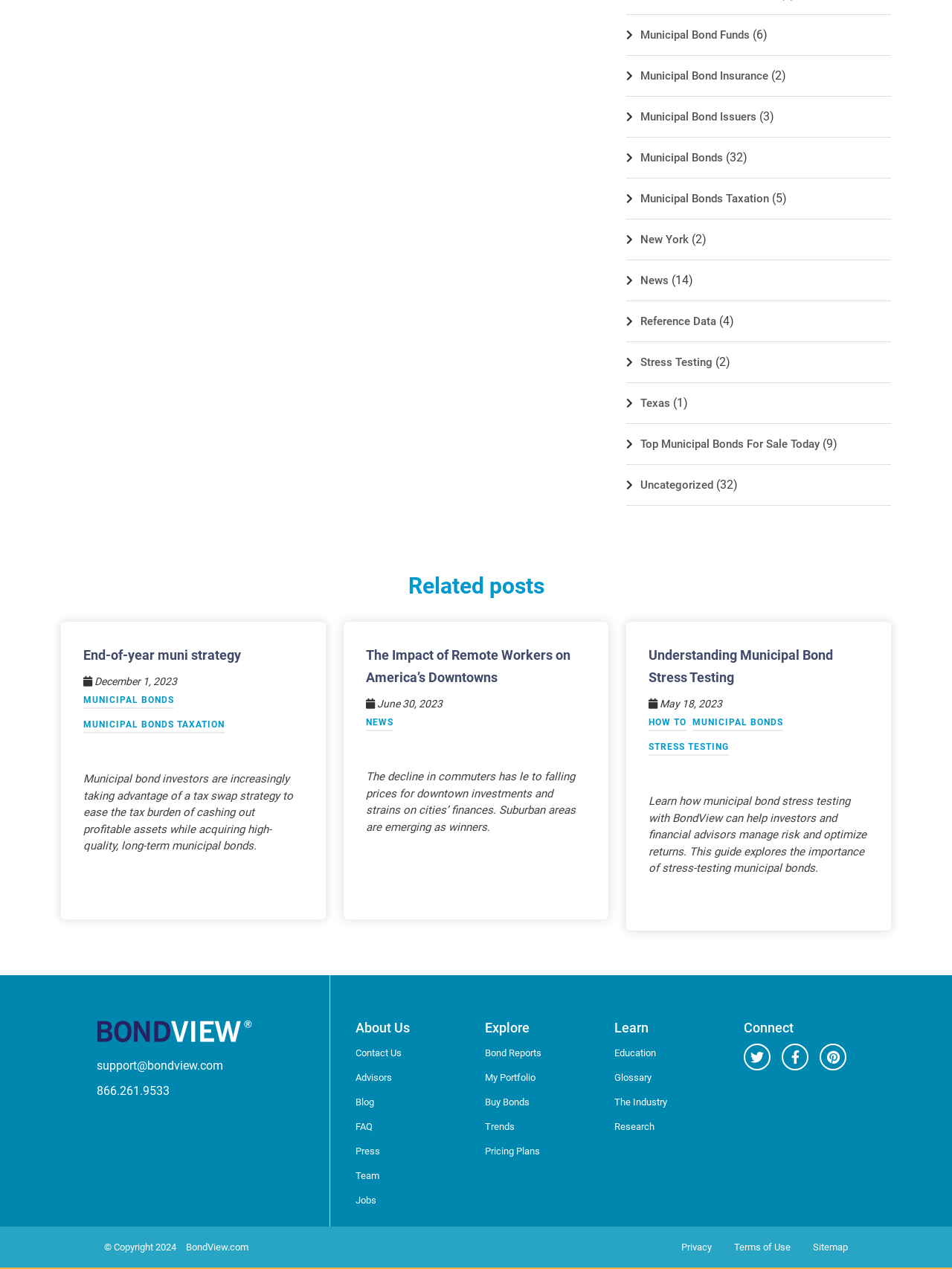What is the copyright year of the webpage?
Based on the visual content, answer with a single word or a brief phrase.

2024